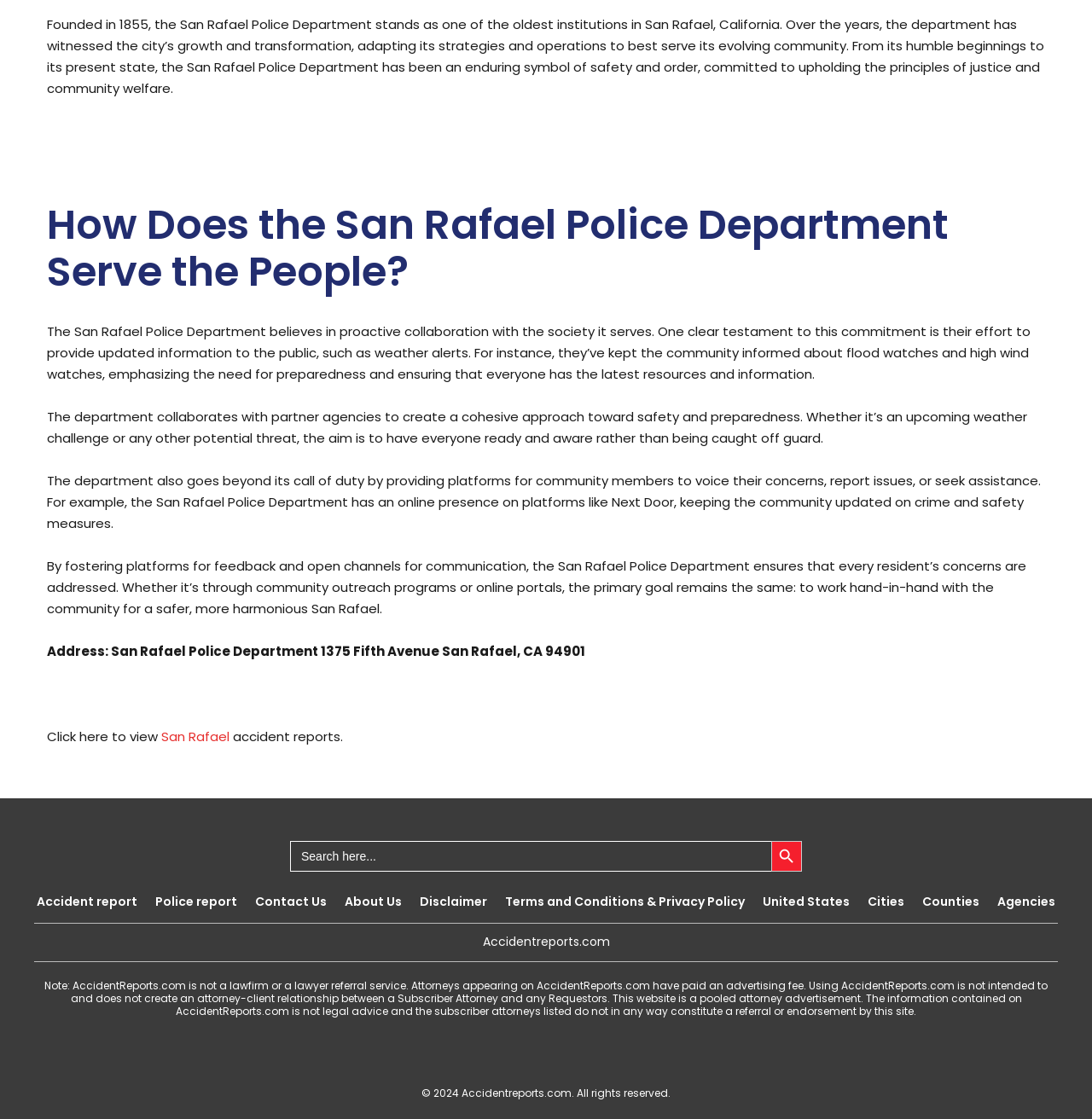What is the address of the San Rafael Police Department?
Please use the image to deliver a detailed and complete answer.

I found the address by reading the static text element that contains the address information, which is 'Address: San Rafael Police Department 1375 Fifth Avenue San Rafael, CA 94901'.